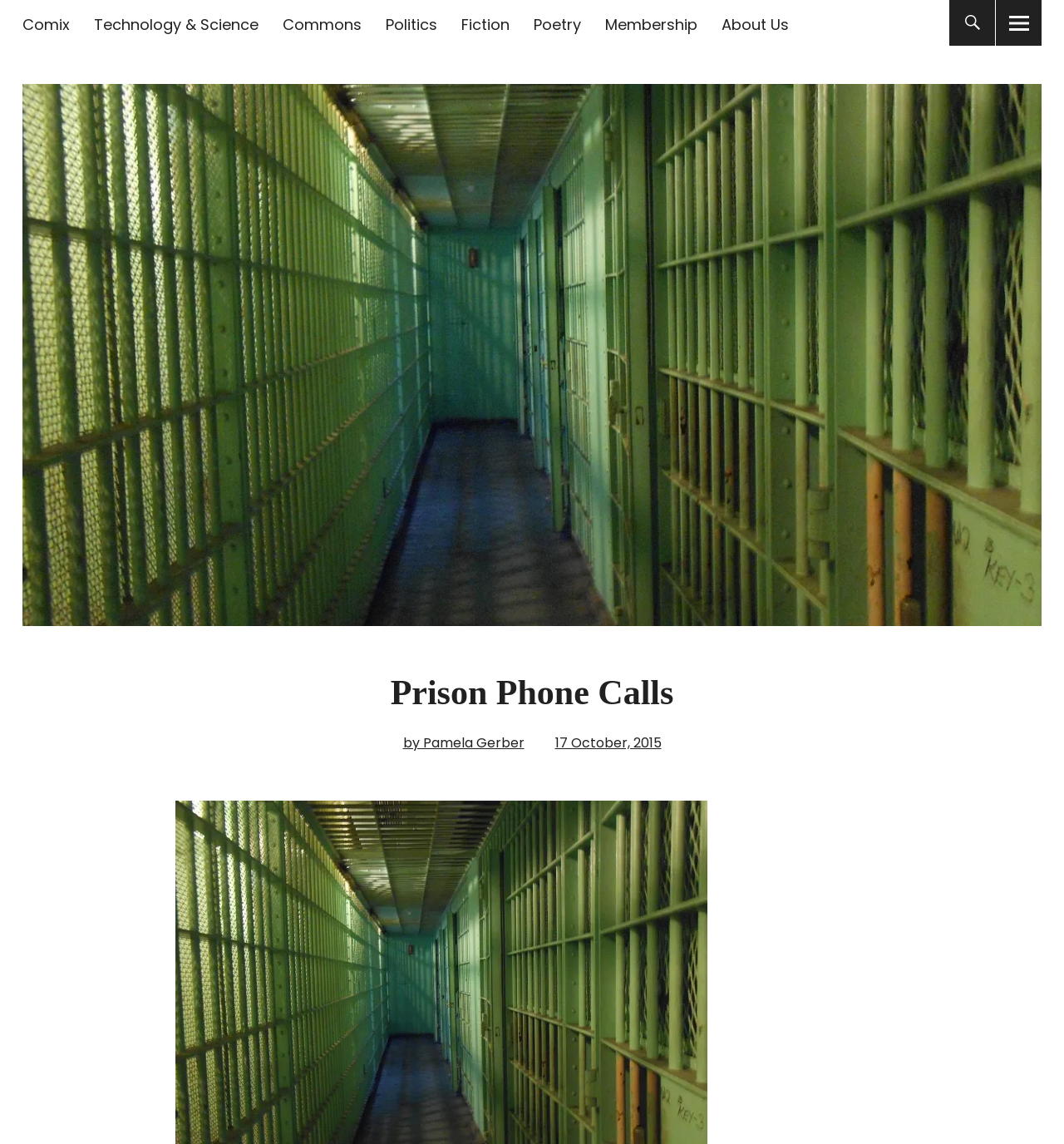Find the bounding box coordinates of the clickable region needed to perform the following instruction: "go to Comix page". The coordinates should be provided as four float numbers between 0 and 1, i.e., [left, top, right, bottom].

[0.021, 0.012, 0.065, 0.031]